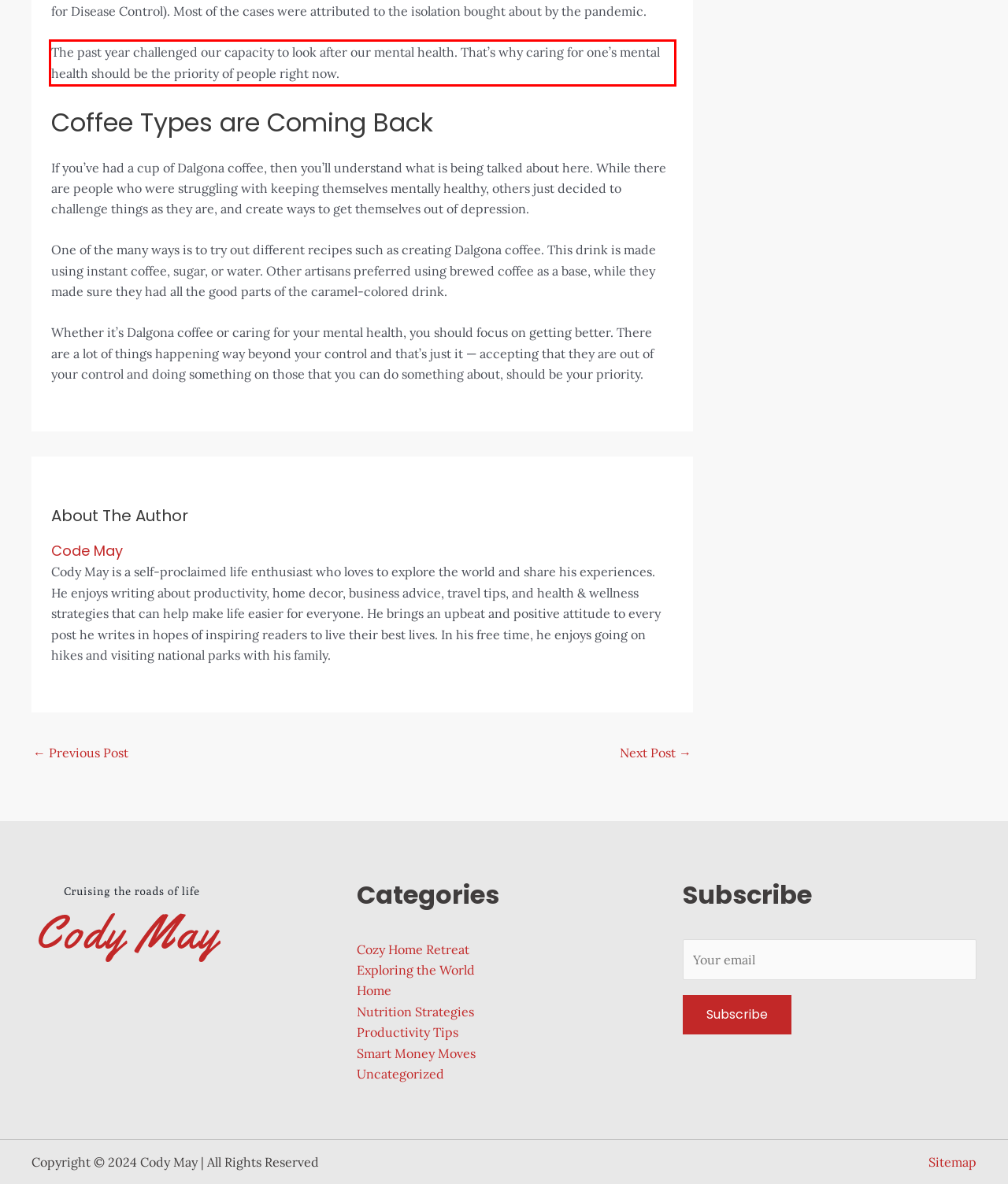You are provided with a screenshot of a webpage featuring a red rectangle bounding box. Extract the text content within this red bounding box using OCR.

The past year challenged our capacity to look after our mental health. That’s why caring for one’s mental health should be the priority of people right now.